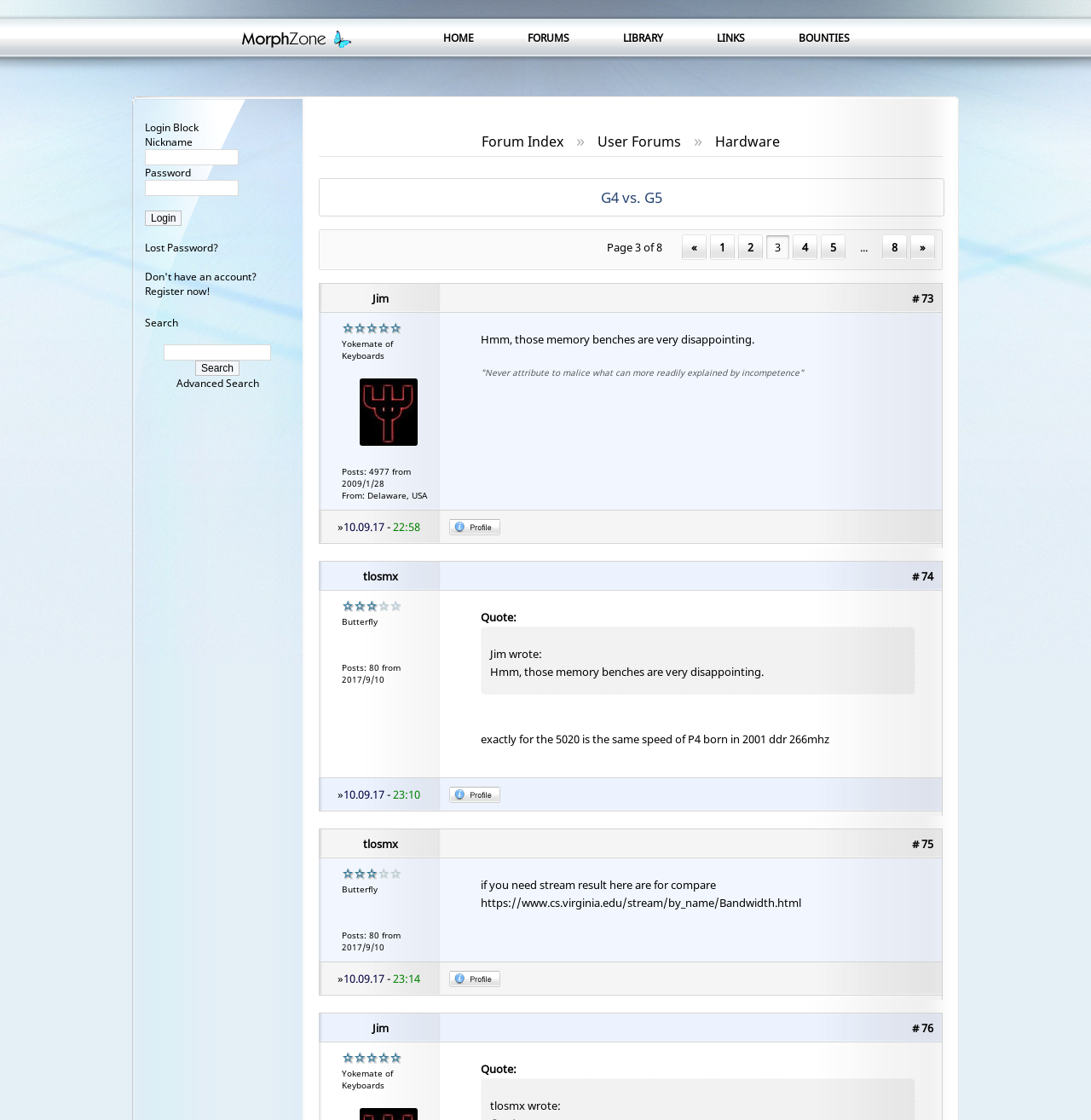Please analyze the image and give a detailed answer to the question:
What is the function of the 'Search' button?

The 'Search' button is located next to a text input field, which implies that it is used to search the website for specific content or keywords.